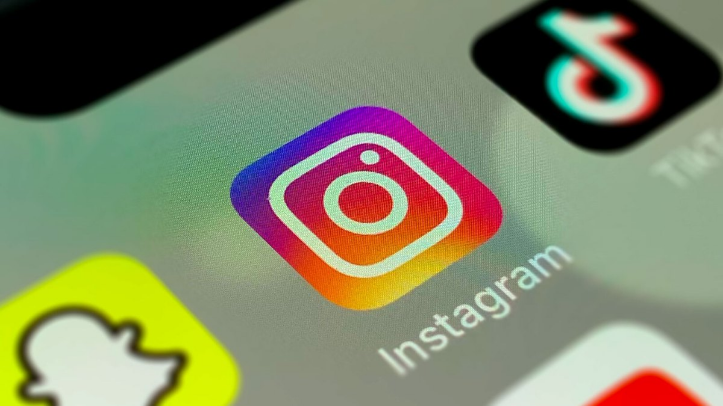Look at the image and answer the question in detail:
What social media platforms are adjacent to Instagram?

The caption states that other recognizable app icons such as Snapchat and TikTok are visible adjacent to the Instagram icon, highlighting the competitive landscape of social media platforms.